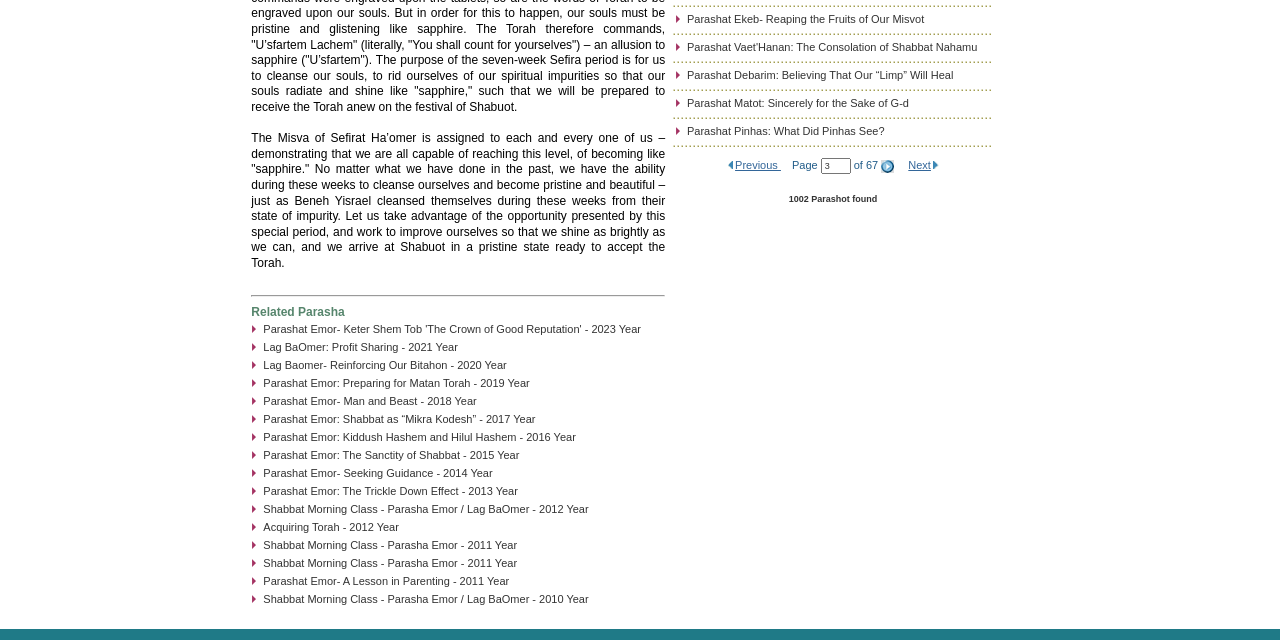Based on the element description Previous, identify the bounding box of the UI element in the given webpage screenshot. The coordinates should be in the format (top-left x, top-left y, bottom-right x, bottom-right y) and must be between 0 and 1.

[0.566, 0.232, 0.619, 0.285]